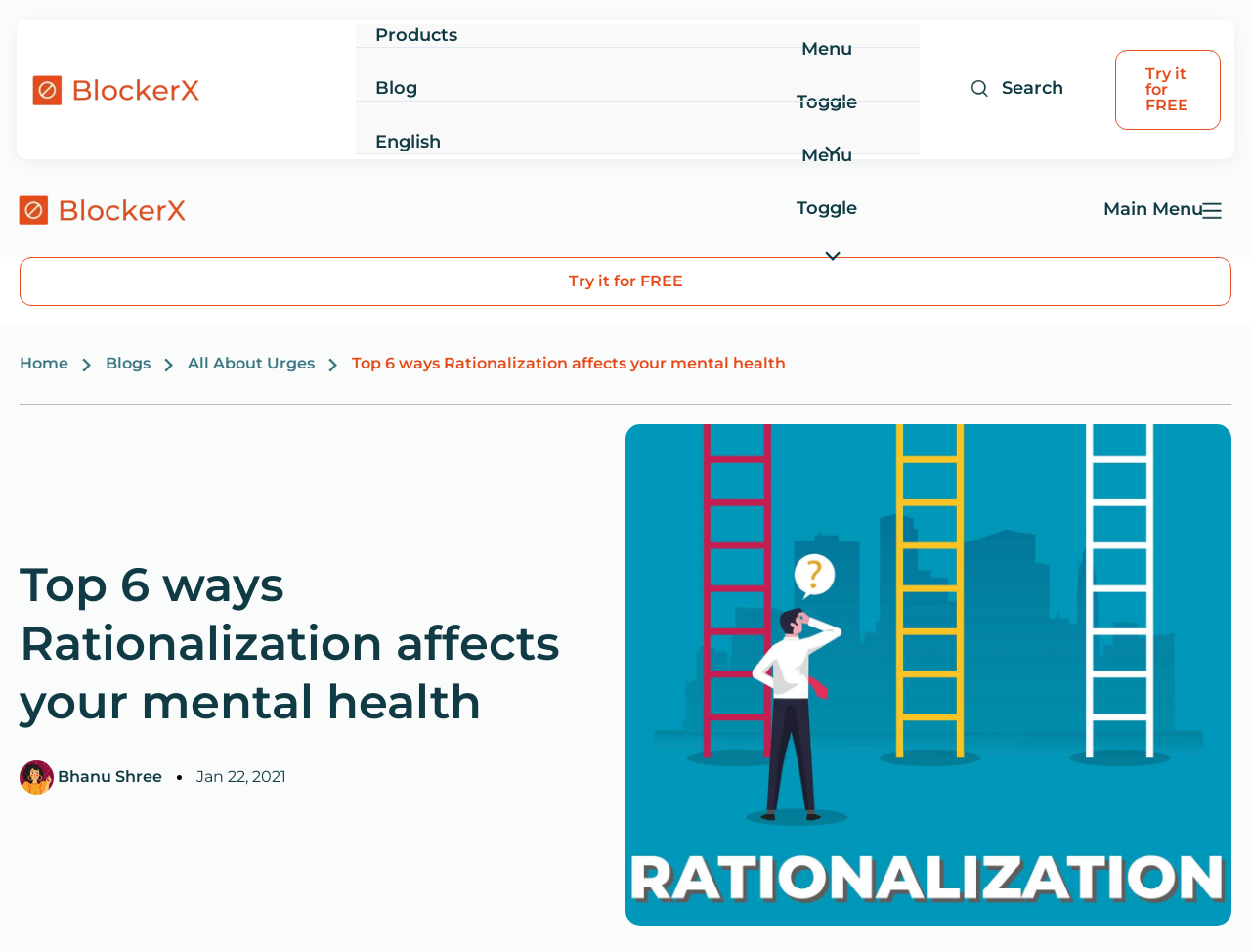Provide a brief response to the question below using one word or phrase:
What is the main topic of this webpage?

Rationalization